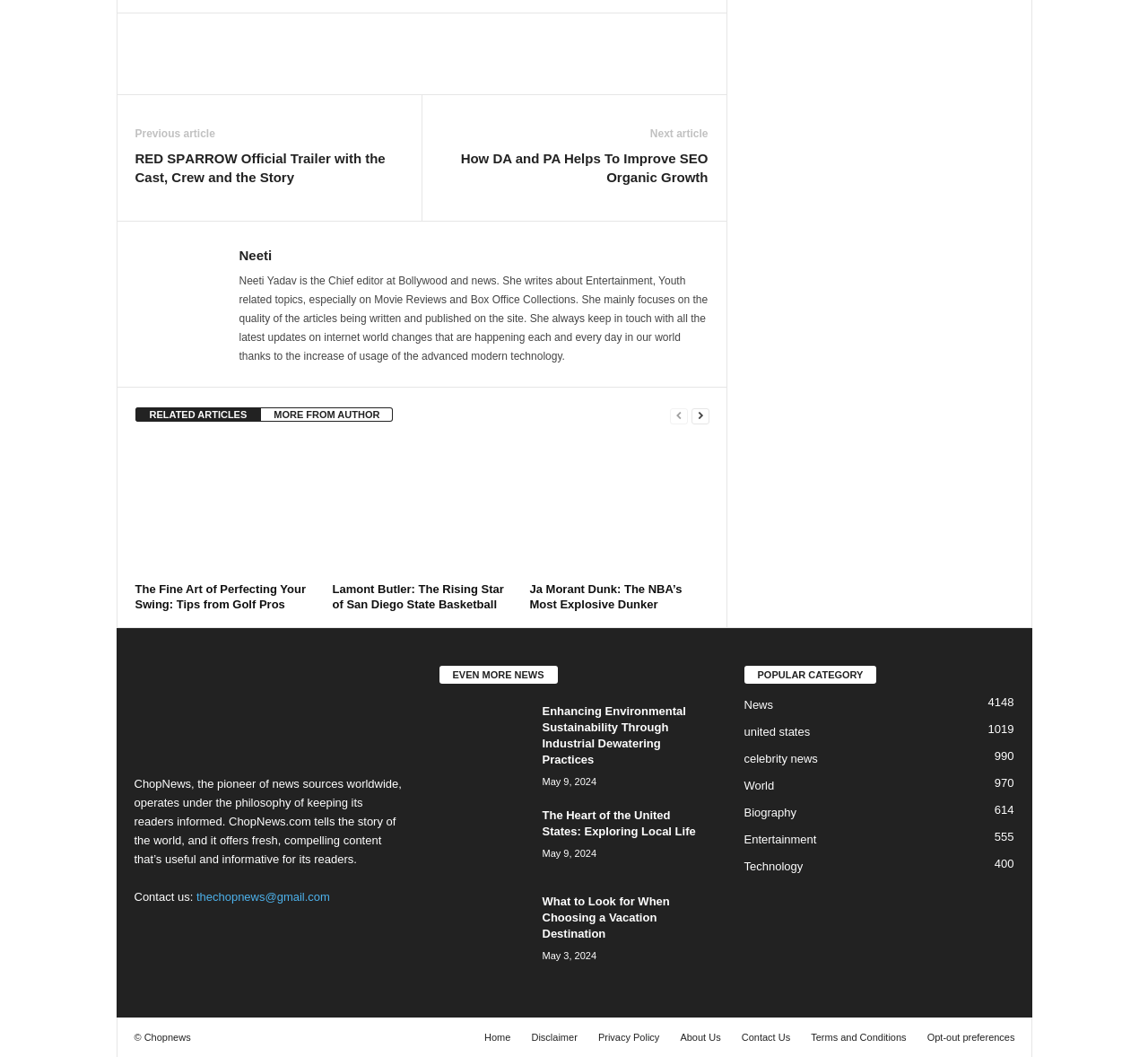Identify the bounding box coordinates for the element that needs to be clicked to fulfill this instruction: "Read the article about 'The Fine Art of Perfecting Your Swing: Tips from Golf Pros'". Provide the coordinates in the format of four float numbers between 0 and 1: [left, top, right, bottom].

[0.118, 0.55, 0.274, 0.579]